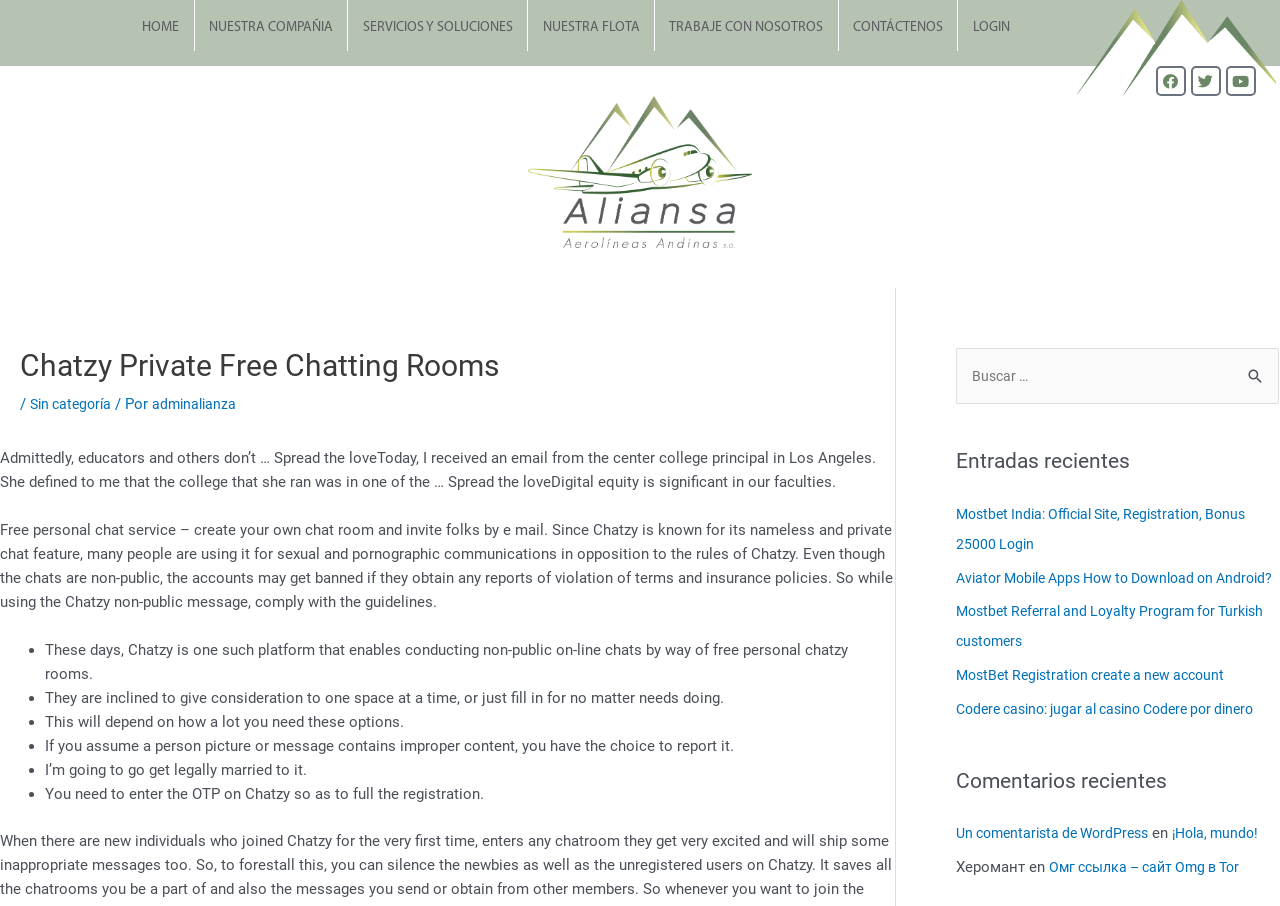Can you provide the bounding box coordinates for the element that should be clicked to implement the instruction: "Go to November 2021"?

None